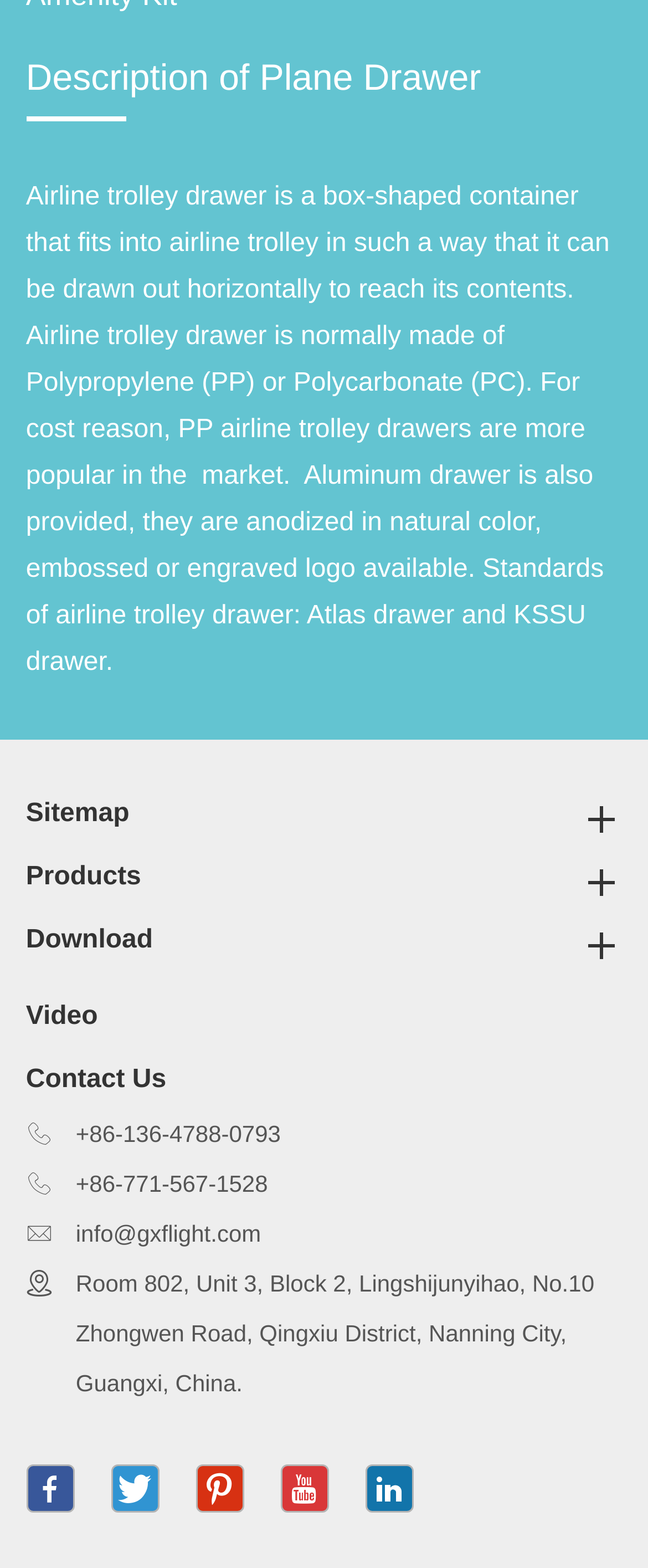Kindly determine the bounding box coordinates for the area that needs to be clicked to execute this instruction: "Check Vodafone apn setting".

None